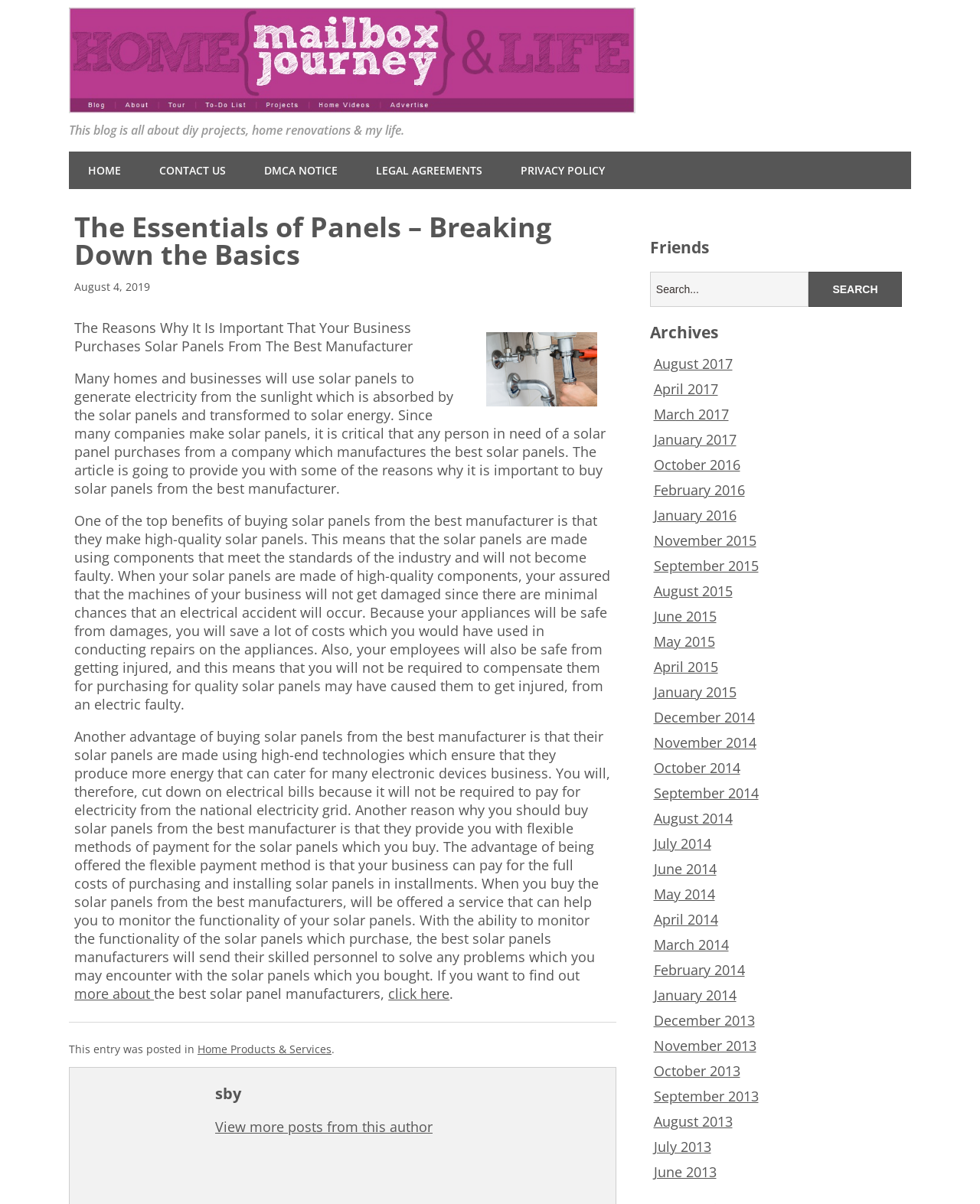Find the bounding box coordinates for the element that must be clicked to complete the instruction: "view more posts from this author". The coordinates should be four float numbers between 0 and 1, indicated as [left, top, right, bottom].

[0.22, 0.928, 0.441, 0.943]